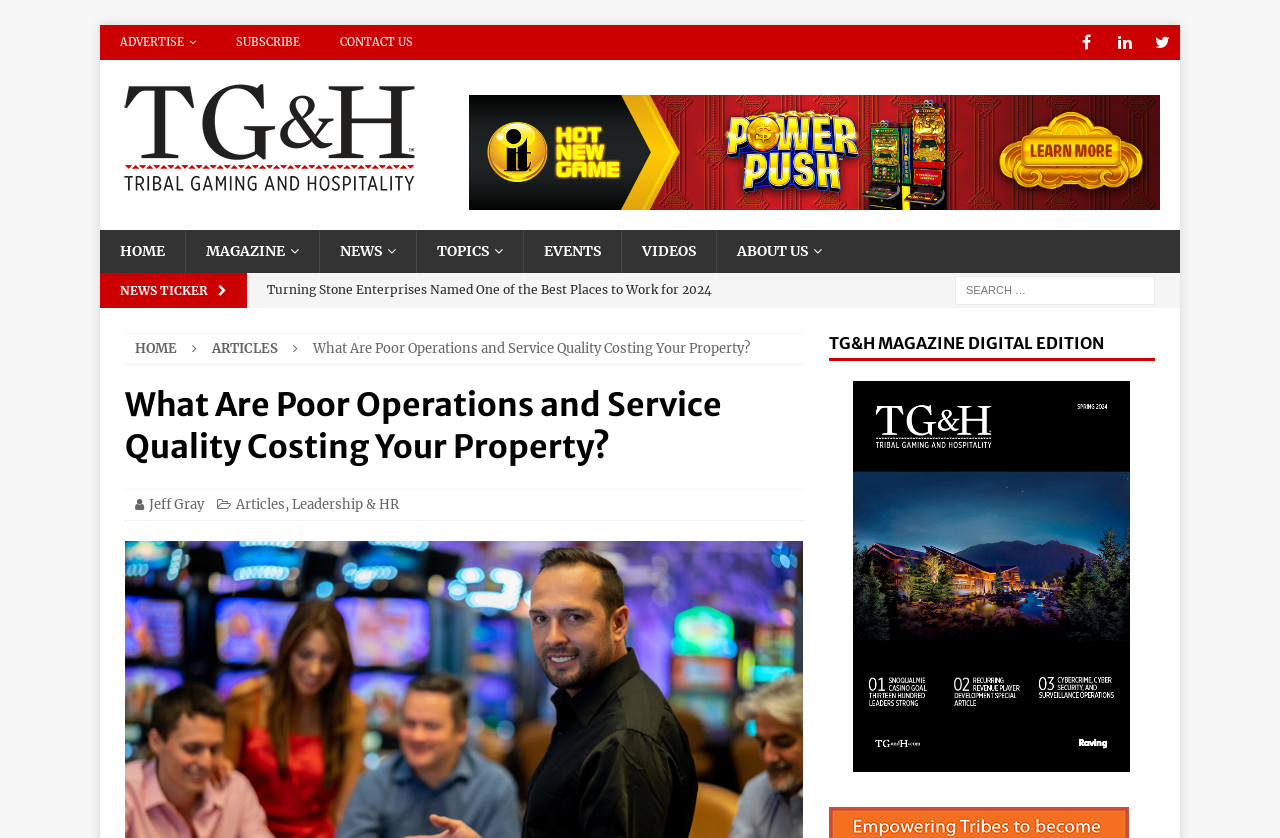Find the bounding box coordinates for the element described here: "Articles".

[0.166, 0.405, 0.217, 0.425]